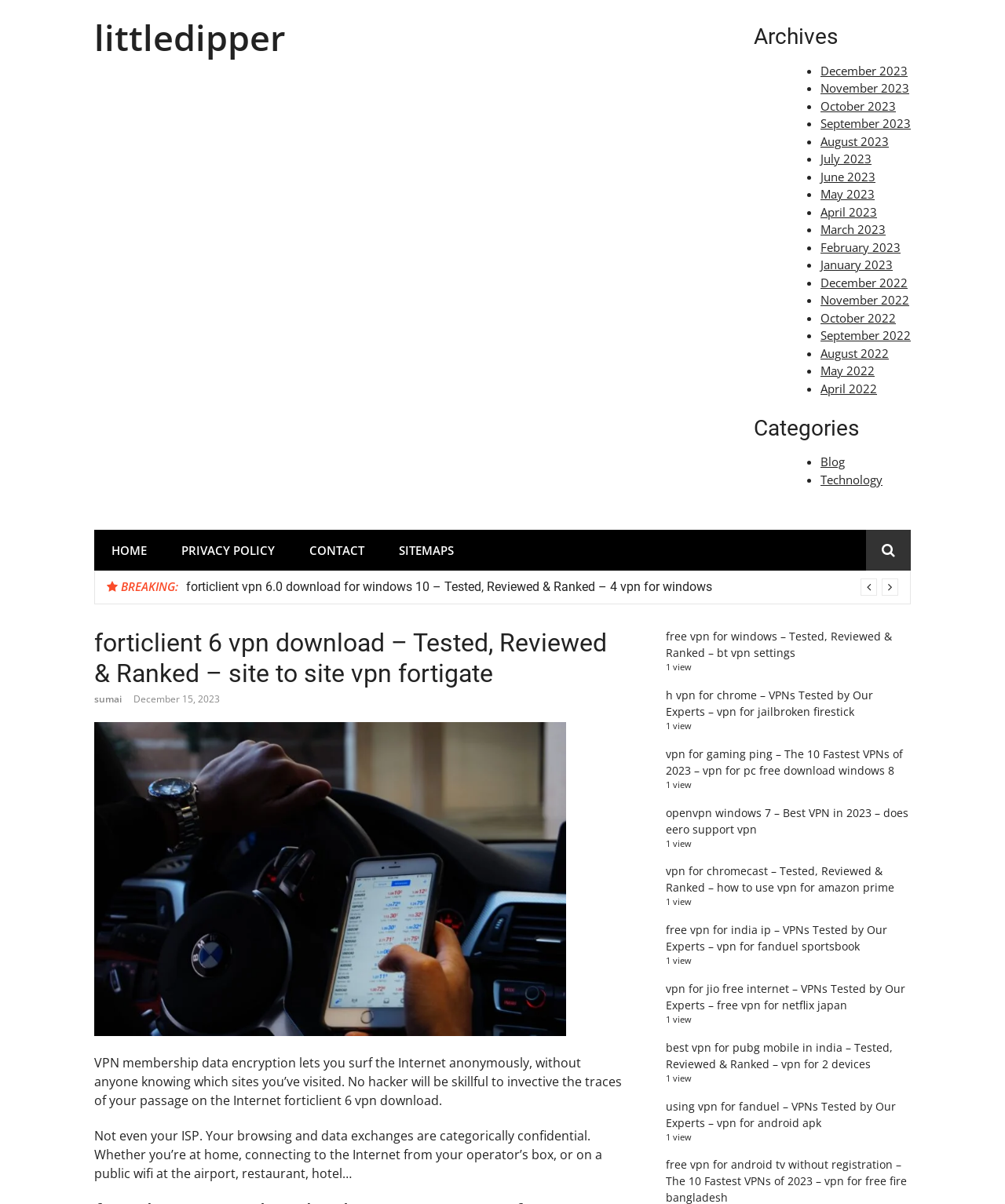Please find the bounding box coordinates of the element that needs to be clicked to perform the following instruction: "Click on the 'December 2023' link". The bounding box coordinates should be four float numbers between 0 and 1, represented as [left, top, right, bottom].

[0.816, 0.052, 0.903, 0.065]